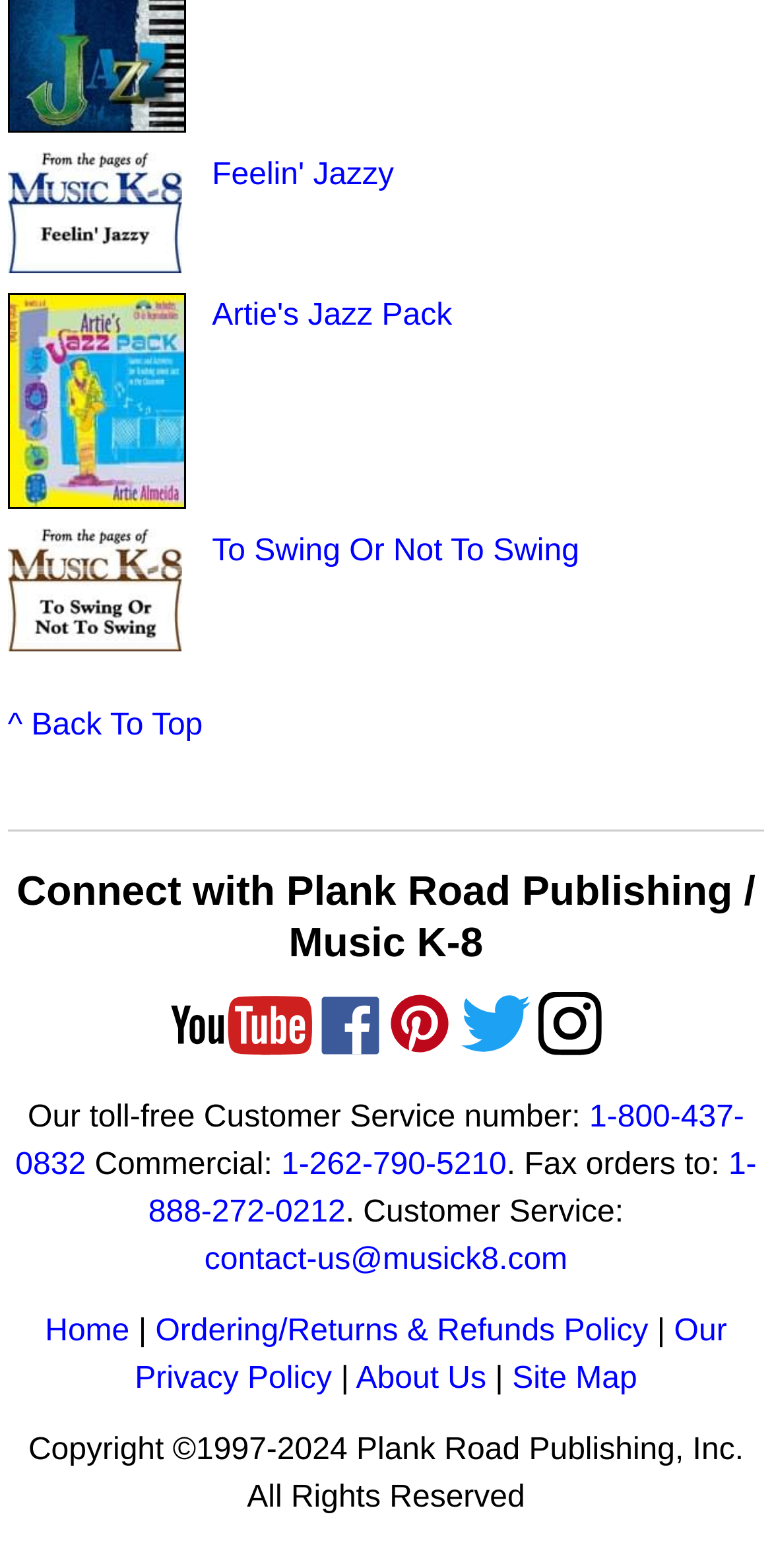Locate the bounding box for the described UI element: "Site Map". Ensure the coordinates are four float numbers between 0 and 1, formatted as [left, top, right, bottom].

[0.663, 0.872, 0.825, 0.894]